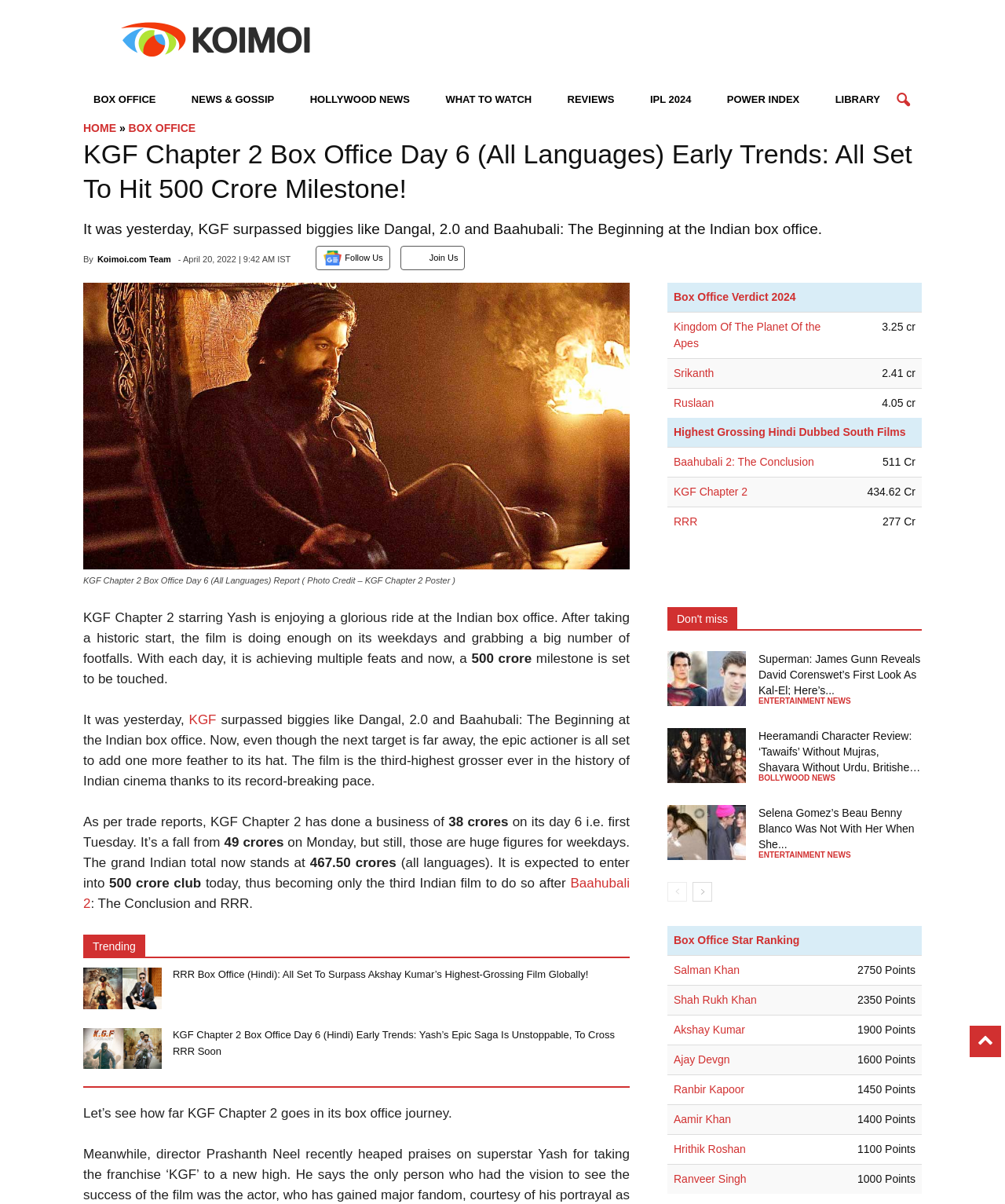Determine the bounding box coordinates of the region that needs to be clicked to achieve the task: "Click on the 'KGF' link".

[0.183, 0.592, 0.215, 0.604]